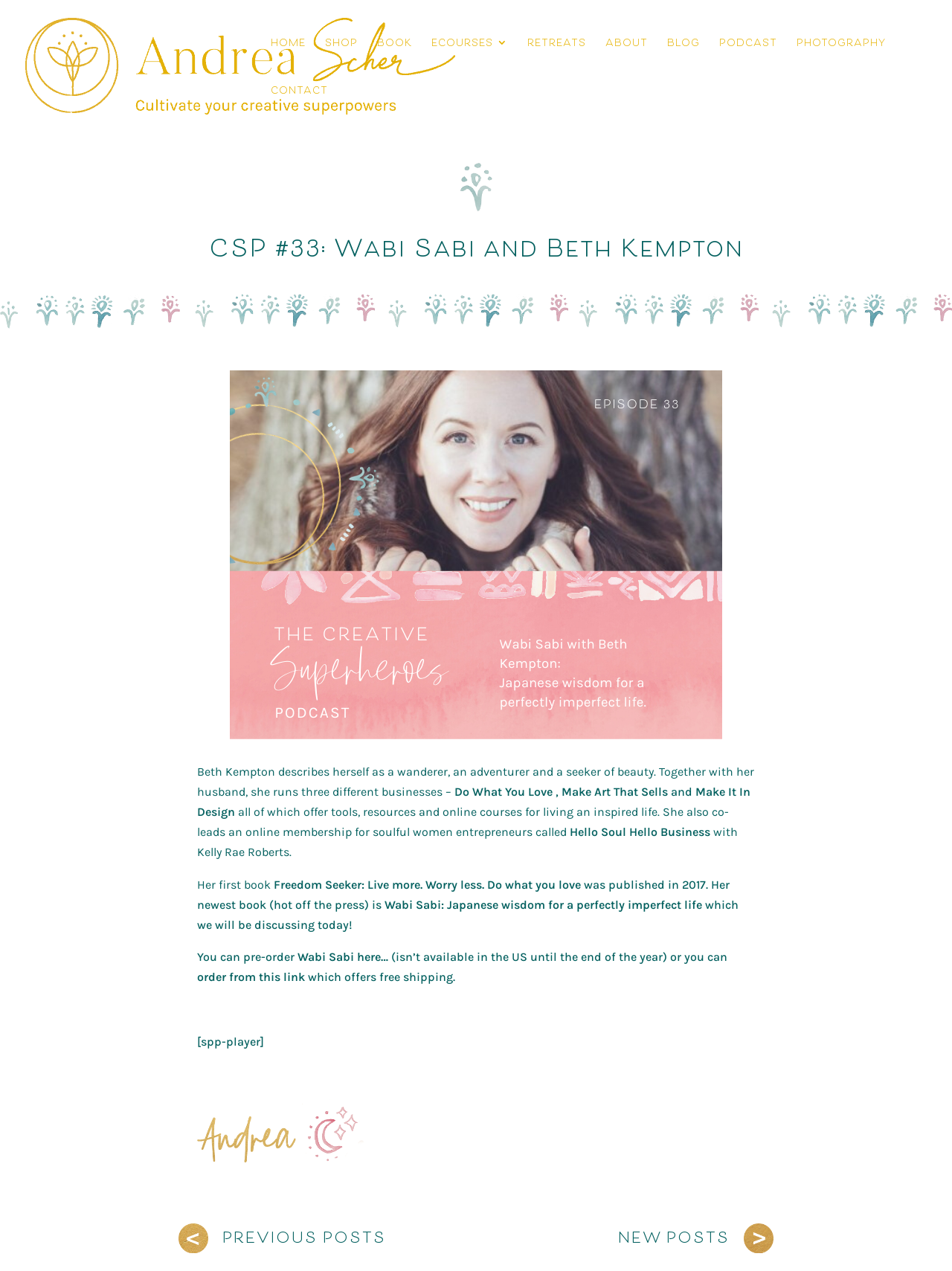How many businesses does Beth Kempton run?
Please use the image to provide an in-depth answer to the question.

According to the webpage, Beth Kempton runs three different businesses - Do What You Love, Make Art That Sells, and Make It In Design - together with her husband.